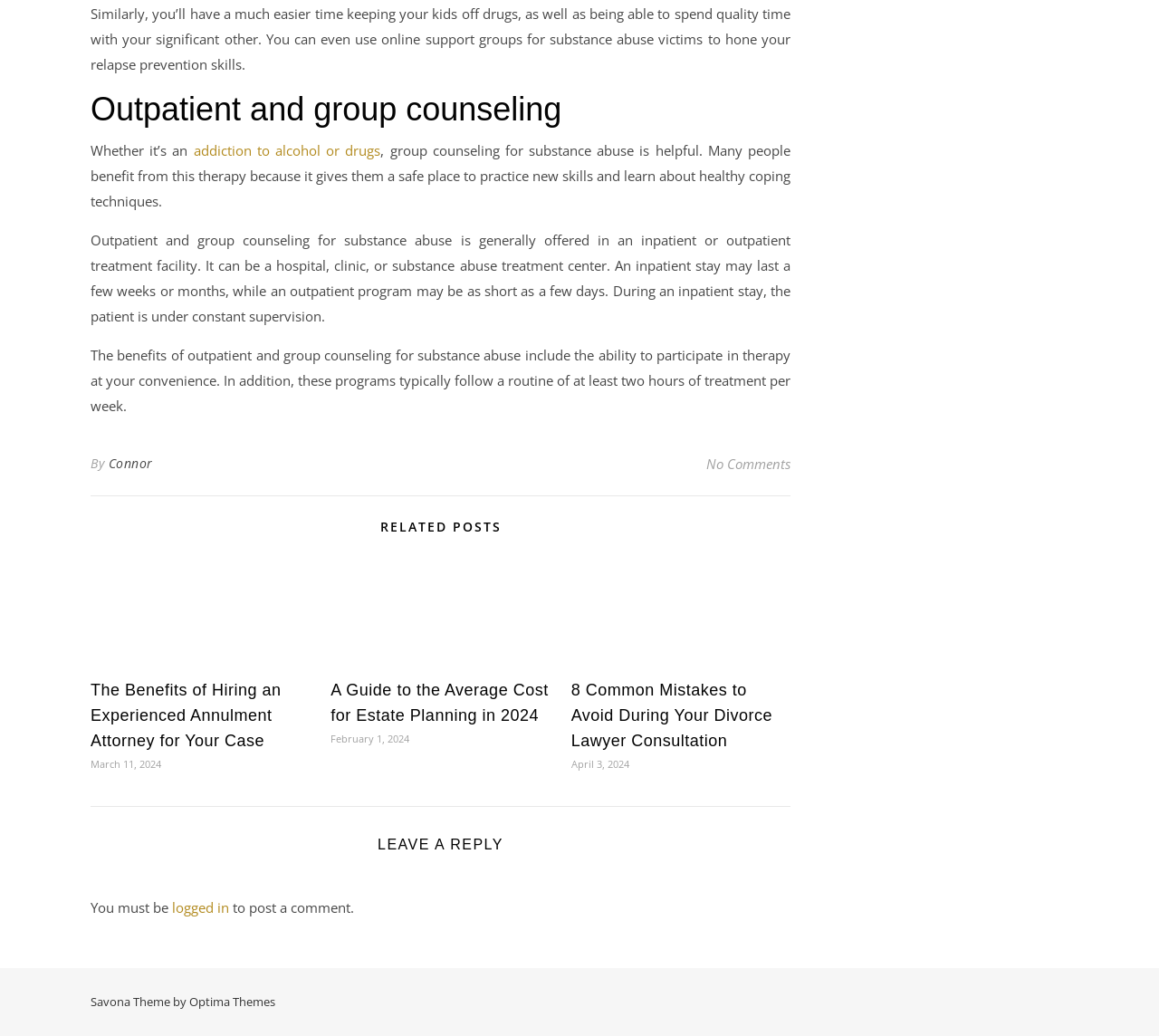What is the date of the post 'A Guide to the Average Cost for Estate Planning in 2024'?
Give a one-word or short phrase answer based on the image.

February 1, 2024